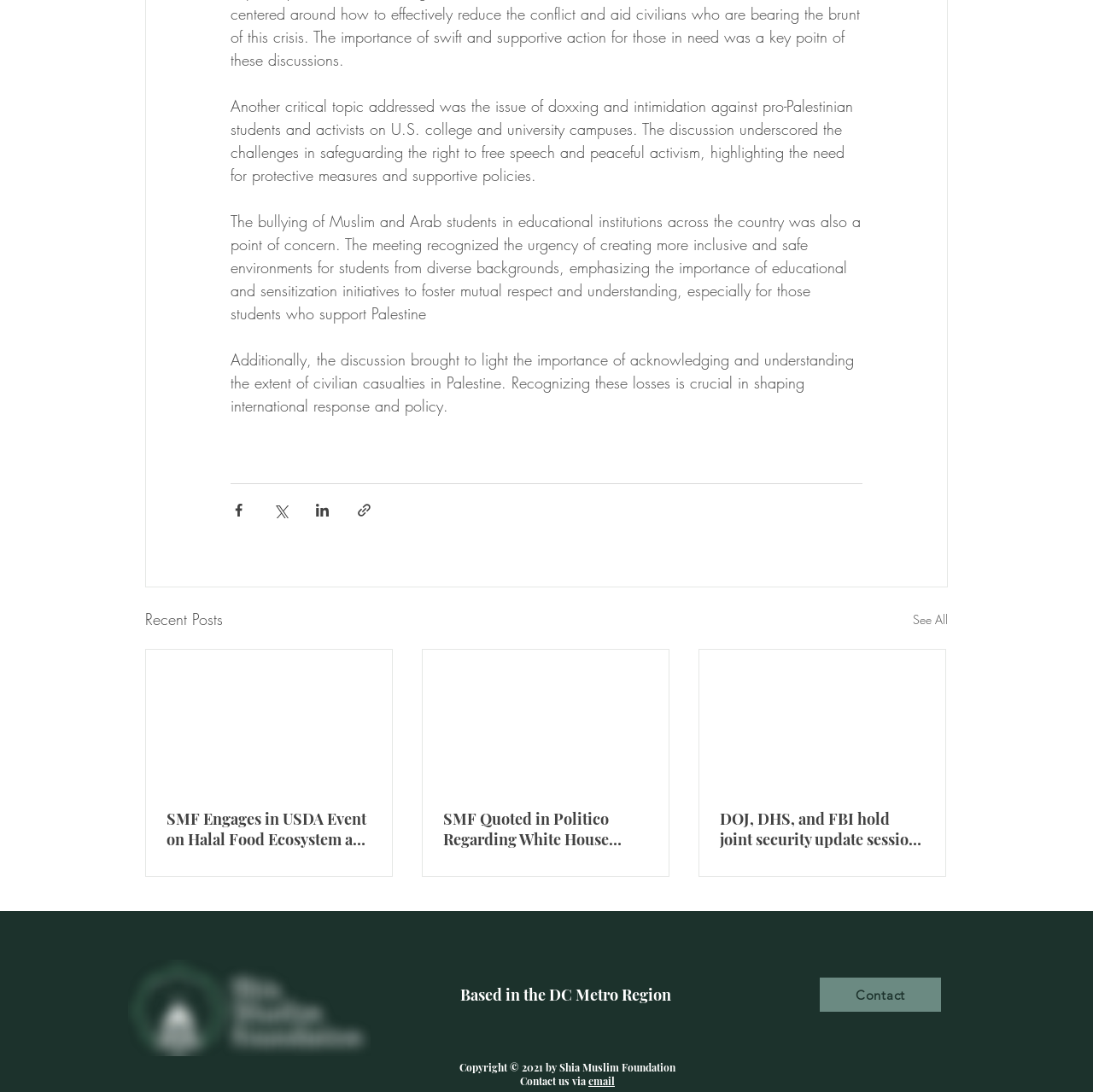Determine the bounding box coordinates of the clickable element to achieve the following action: 'Share via Facebook'. Provide the coordinates as four float values between 0 and 1, formatted as [left, top, right, bottom].

[0.211, 0.46, 0.226, 0.474]